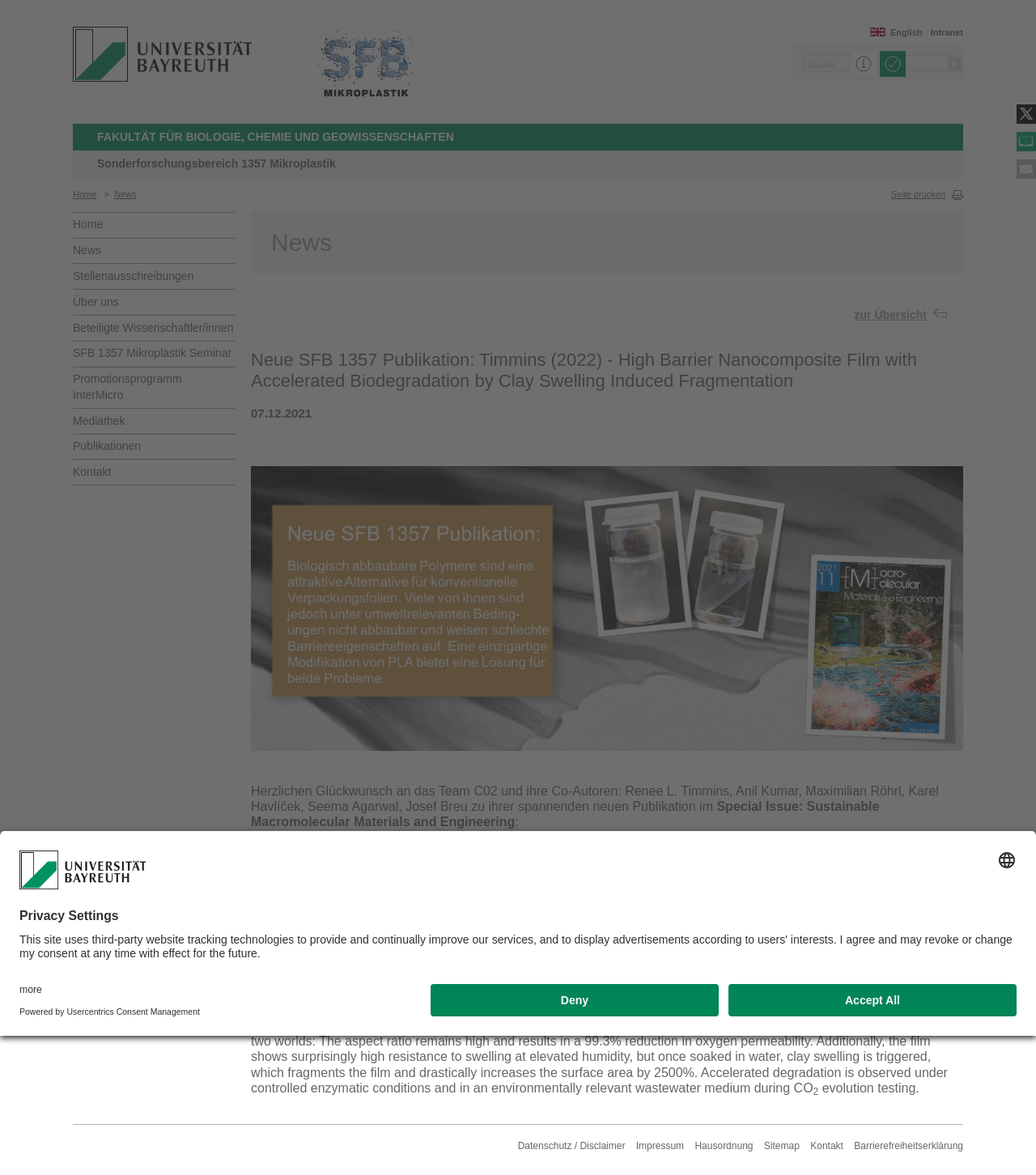Find and specify the bounding box coordinates that correspond to the clickable region for the instruction: "View recent posts".

None